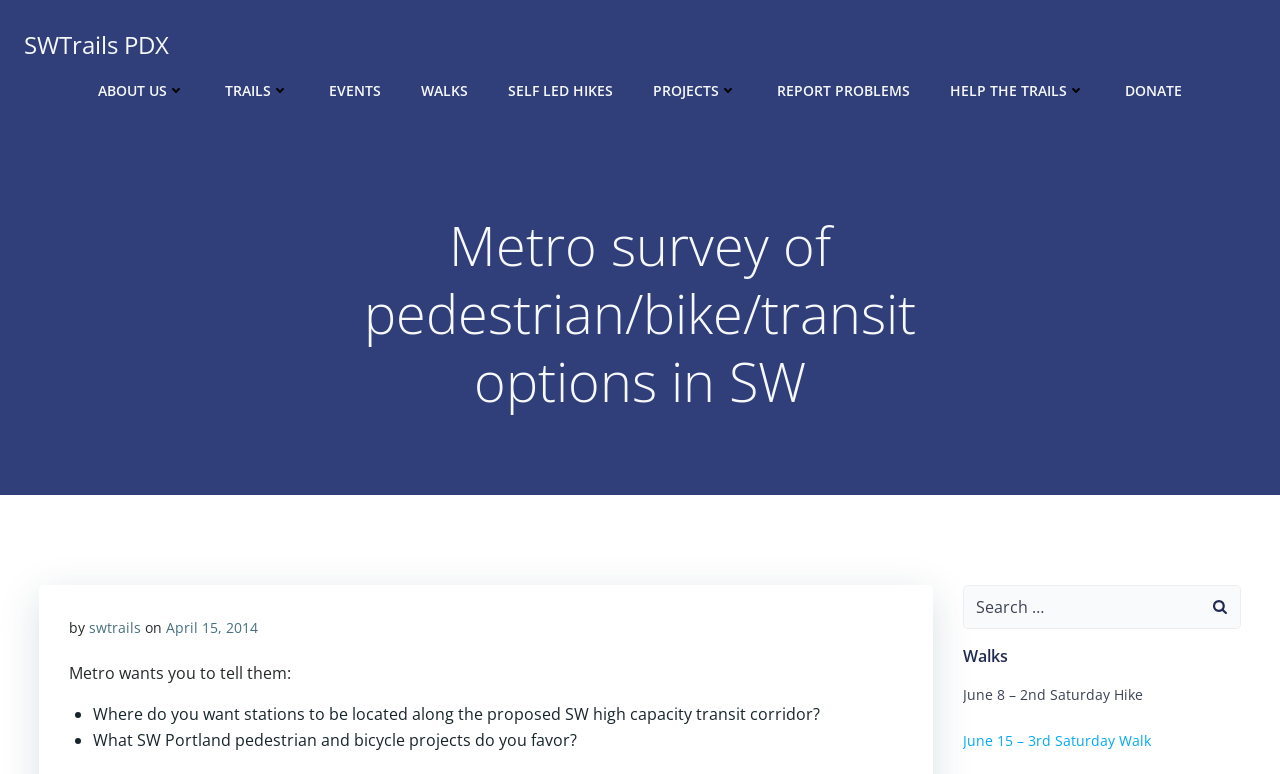Offer a detailed explanation of the webpage layout and contents.

The webpage appears to be a survey page from SWTrails PDX, a organization focused on pedestrian, bike, and transit options in Southwest Portland. At the top of the page, there is a row of links to different sections of the website, including "ABOUT US", "TRAILS", "EVENTS", and more. 

Below the links, there is a heading that reads "Metro survey of pedestrian/bike/transit options in SW", which is the main topic of the page. 

On the left side of the page, there is a section with a series of questions and options, including "Where do you want stations to be located along the proposed SW high capacity transit corridor?" and "What SW Portland pedestrian and bicycle projects do you favor?". 

On the right side of the page, there is a search bar with a button and a magnifying glass icon. 

Further down the page, there is a section titled "Walks" with a list of upcoming events, including "June 8 – 2nd Saturday Hike" and "June 15 – 3rd Saturday Walk".